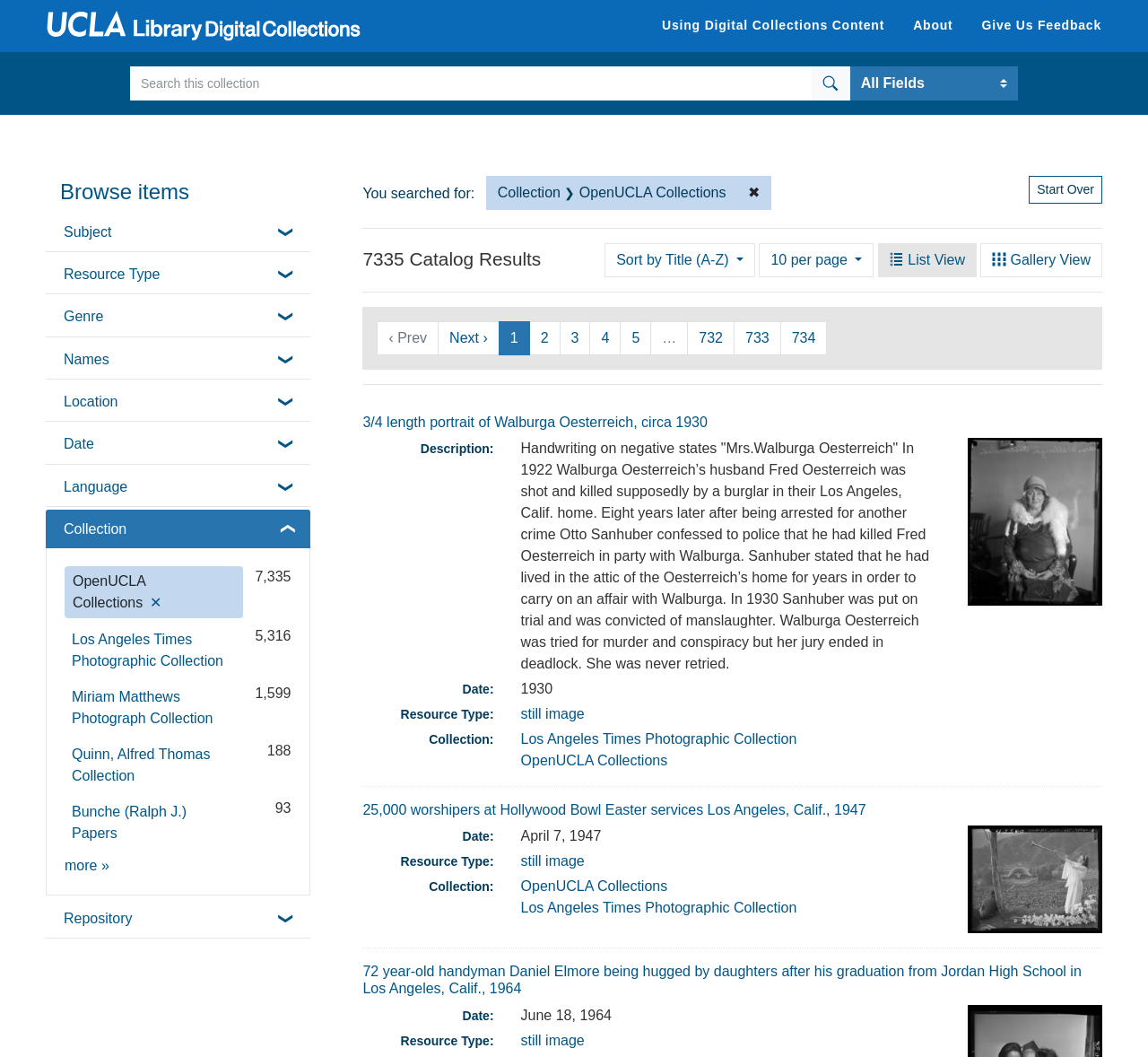Could you please study the image and provide a detailed answer to the question:
How many catalog results are there?

I found the answer by looking at the heading '7335 Catalog Results' on the webpage.